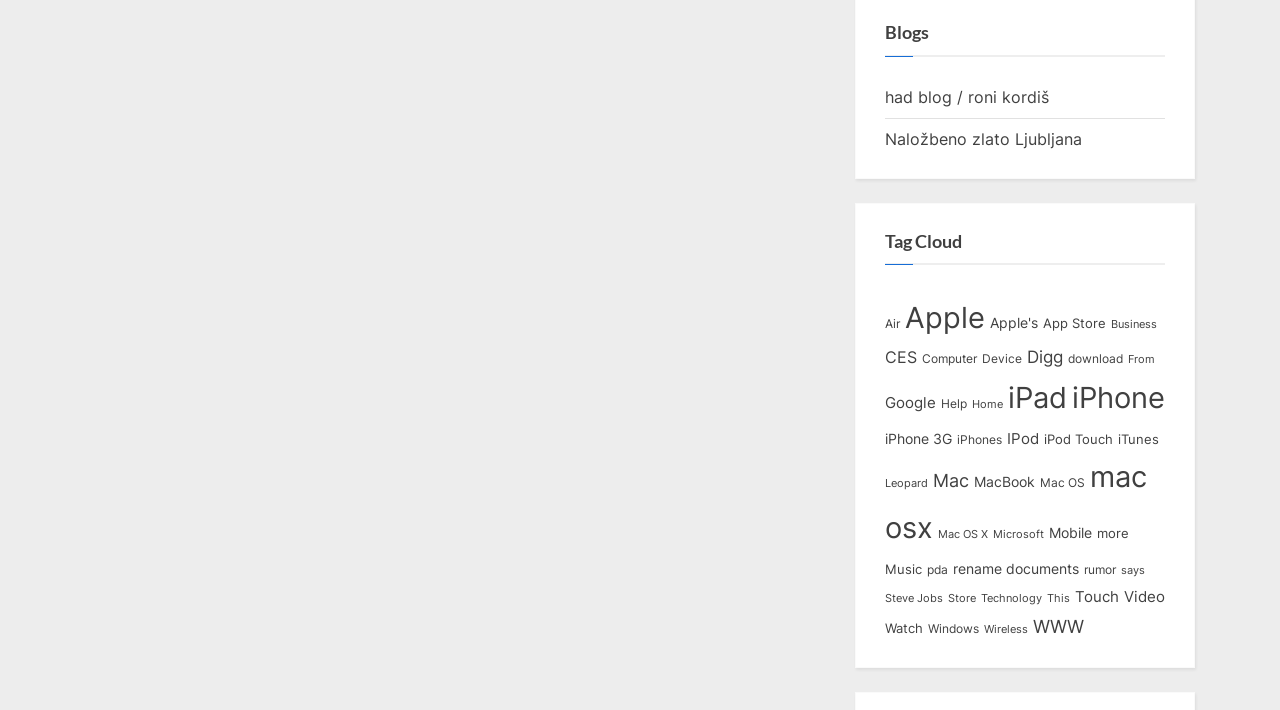Please find the bounding box coordinates in the format (top-left x, top-left y, bottom-right x, bottom-right y) for the given element description. Ensure the coordinates are floating point numbers between 0 and 1. Description: Naložbeno zlato Ljubljana

[0.691, 0.182, 0.845, 0.21]